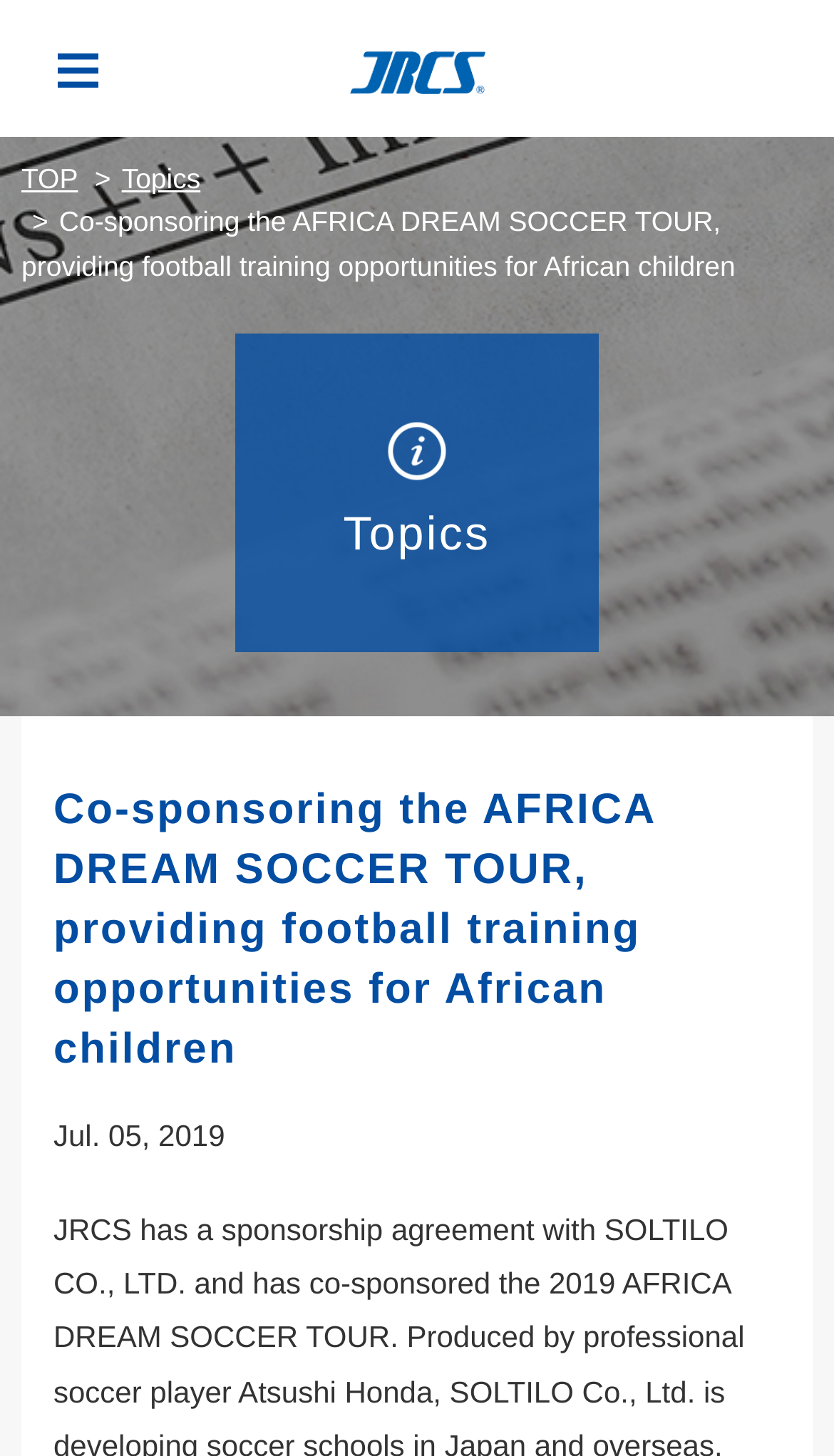Determine the bounding box coordinates (top-left x, top-left y, bottom-right x, bottom-right y) of the UI element described in the following text: Topics

[0.146, 0.111, 0.24, 0.133]